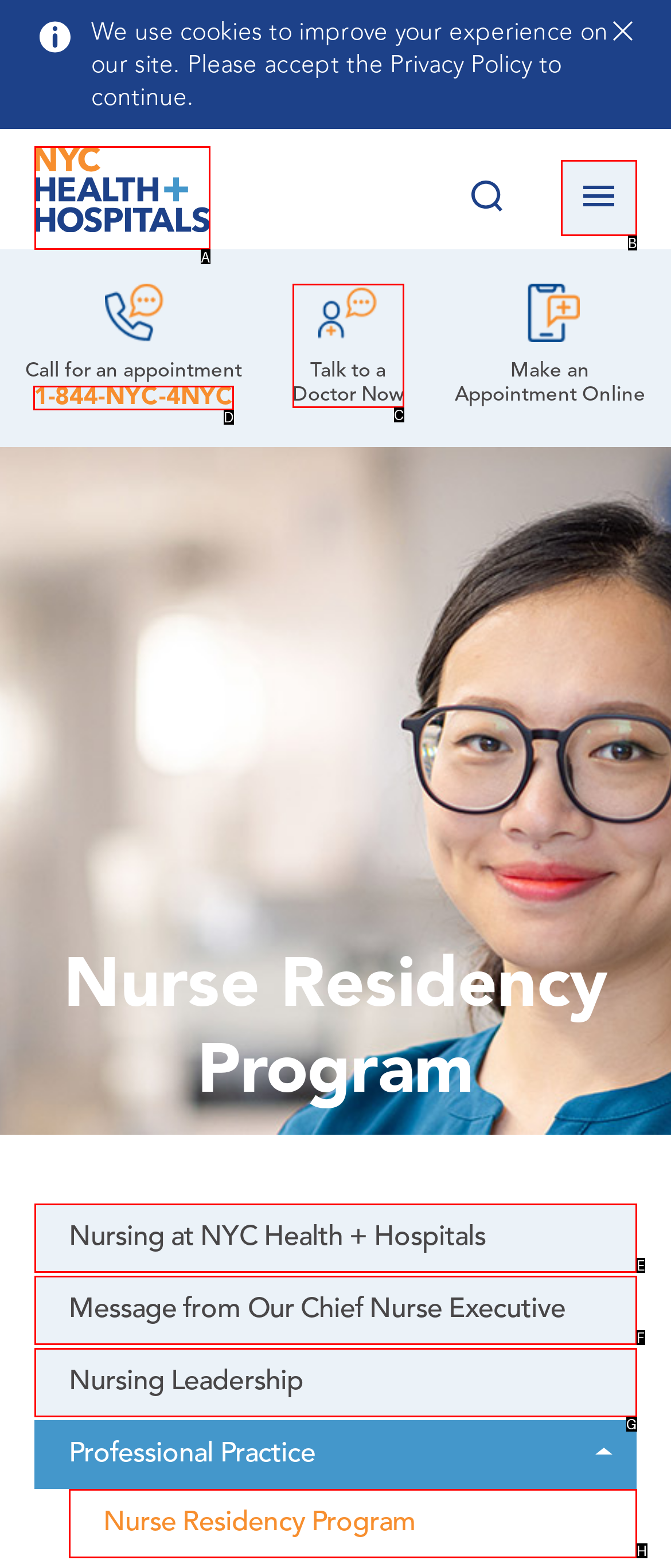Identify the letter of the UI element you need to select to accomplish the task: Talk to a Doctor Now.
Respond with the option's letter from the given choices directly.

C